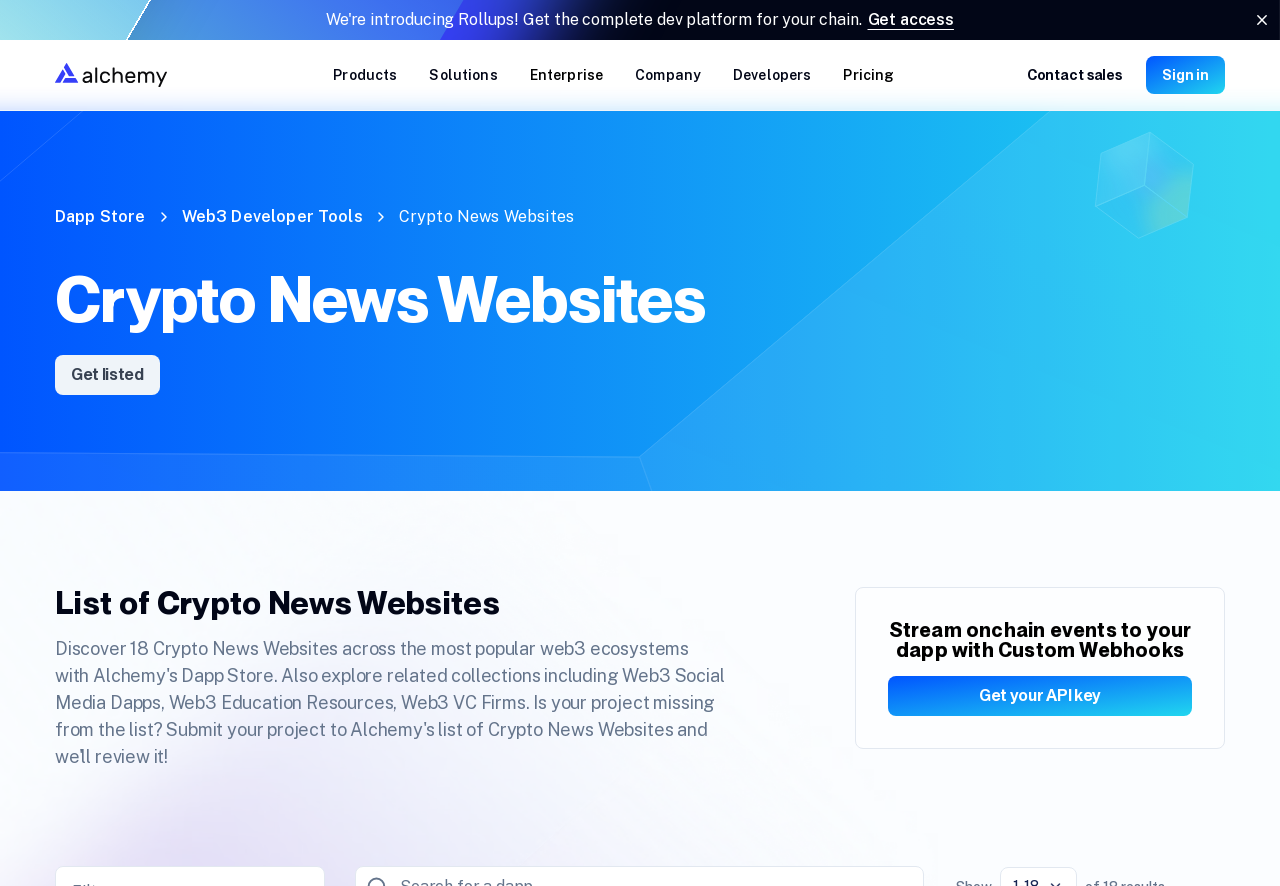Elaborate on the webpage's design and content in a detailed caption.

This webpage is about Alchemy's Dapp Store, which provides a list of 18 crypto news websites across various web3 ecosystems. At the top of the page, there is an announcement banner with a "Get access" link and a "Hide banner" button. Below the banner, there is a navigation menu with links to "Home", "Products", "Solutions", and "Enterprise".

The main content of the page is divided into two sections. The first section is a tab list with four tabs: "APIs", "Chains", "SDKs", and "Tools". The "APIs" tab is selected by default, and it displays a list of 15 links to various APIs, including Supernode, NFT API, Token API, and more.

The second section is another tab list with two tabs: "Case studies" and "Verticals". The "Case studies" tab is selected by default, and it displays a list of 9 links to case studies, including Polygon, Optimism, Treasure, and more. There is also a link to "View all case studies" and an image with a caption "Billions of dollars traded on 0x. Powered by Alchemy."

On the right side of the page, there are three columns of links and text. The first column has links to "About us", "Careers", "Ventures", and more. The second column has links to "Newsroom", "Newsletter", "Blog", and more. The third column has links to "Get started", "Documentation", "Alchemy API Overview", and more.

At the bottom of the page, there are three sections: "Learn Web3 Development", "Resources", and "Join the best team in web3". The "Learn Web3 Development" section has links to Alchemy University, JavaScript for Ethereum, Learn Solidity, and more. The "Resources" section has links to Status, Faucets, Overviews, and more. The "Join the best team in web3" section has a link to careers and an image.